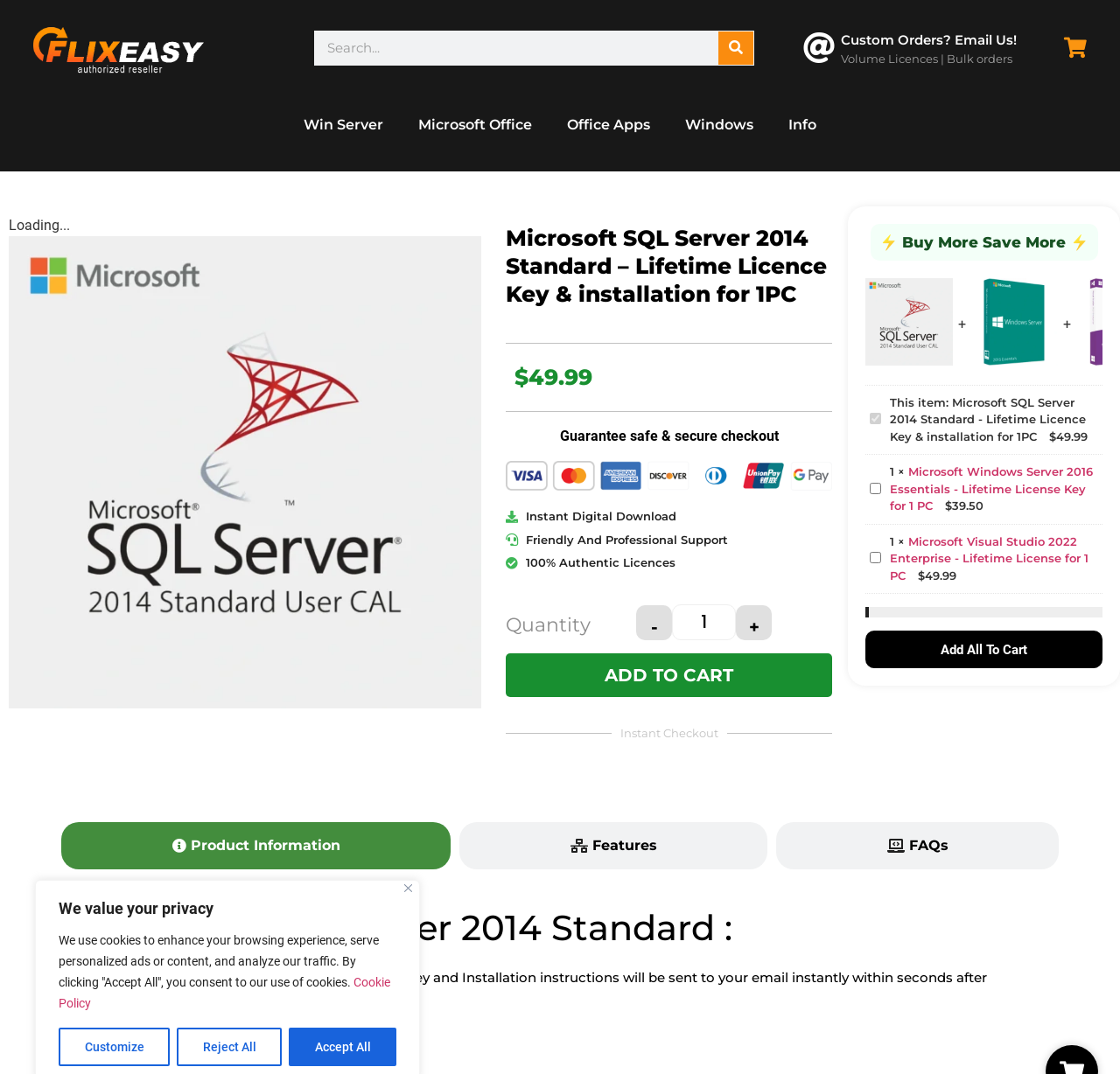Please identify the bounding box coordinates of the area that needs to be clicked to follow this instruction: "Search for products".

[0.281, 0.028, 0.673, 0.061]